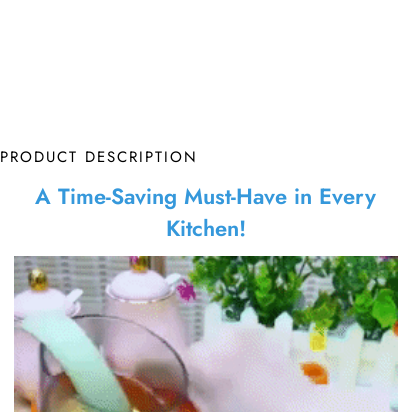Examine the image and give a thorough answer to the following question:
What is the purpose of the peeler?

The purpose of the peeler is to prepare meals efficiently because it is shown among fresh produce, suggesting its utility in peeling and chopping ingredients quickly and easily, which is emphasized by the product description 'A Time-Saving Must-Have in Every Kitchen!'